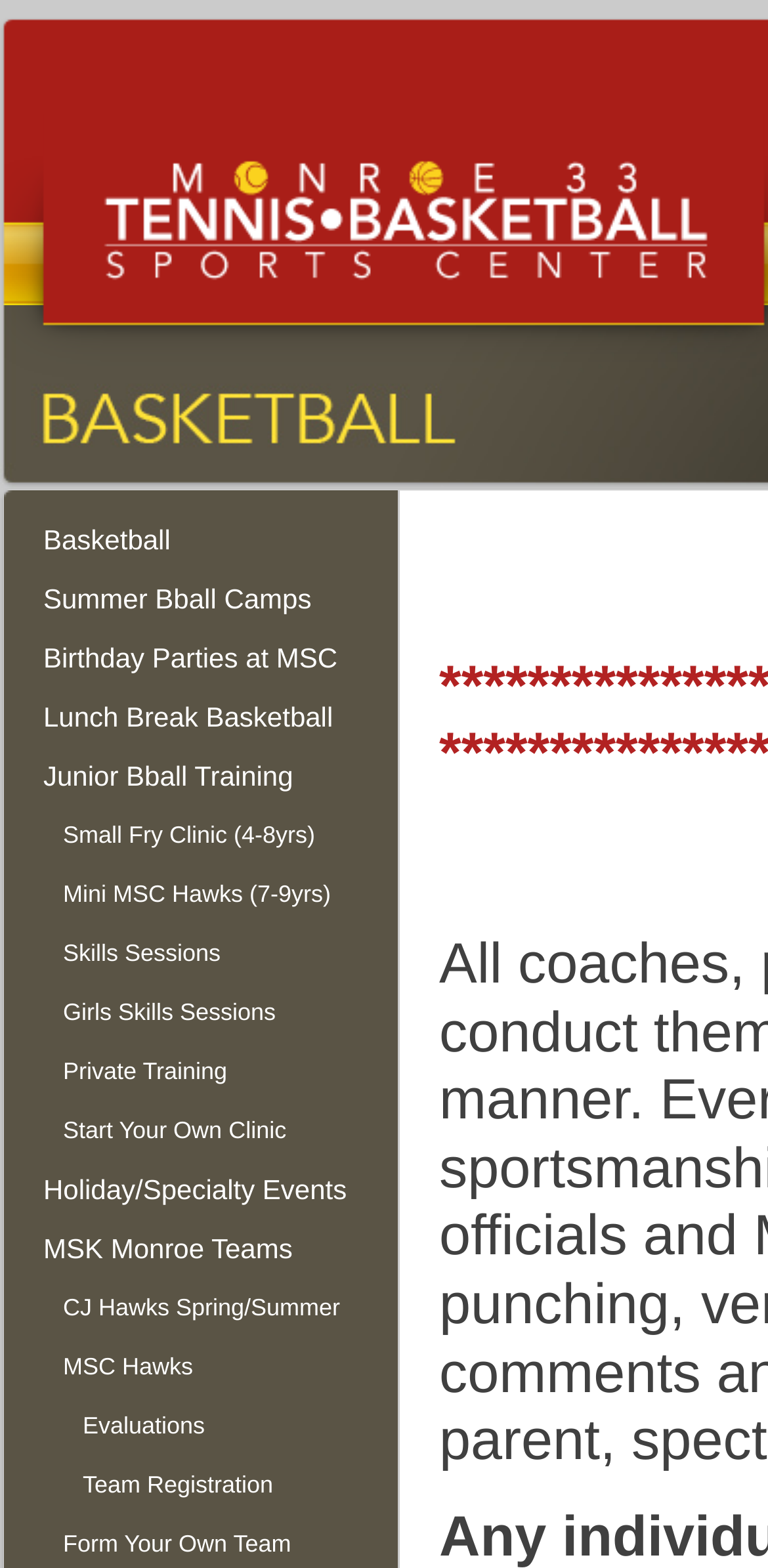What age range is the Small Fry Clinic for?
Could you answer the question in a detailed manner, providing as much information as possible?

The link 'Small Fry Clinic (4-8yrs)' suggests that this program is designed for children between the ages of 4 and 8 years old.